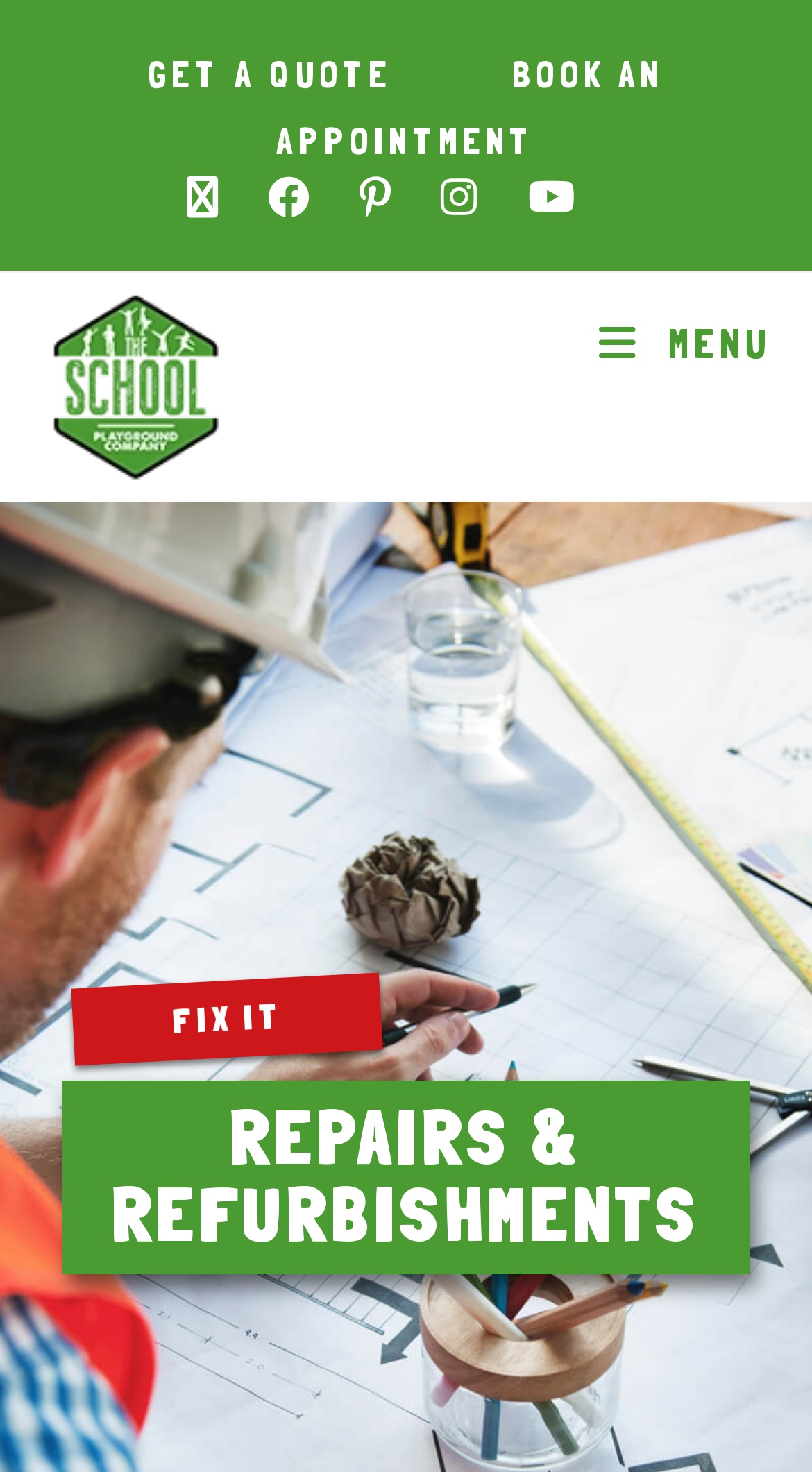What is the purpose of the company?
Provide a detailed answer to the question using information from the image.

Based on the webpage, it appears that the company's main purpose is to provide playground repairs and refurbishments, as indicated by the headings 'FIX IT' and 'REPAIRS & REFURBISHMENTS'.